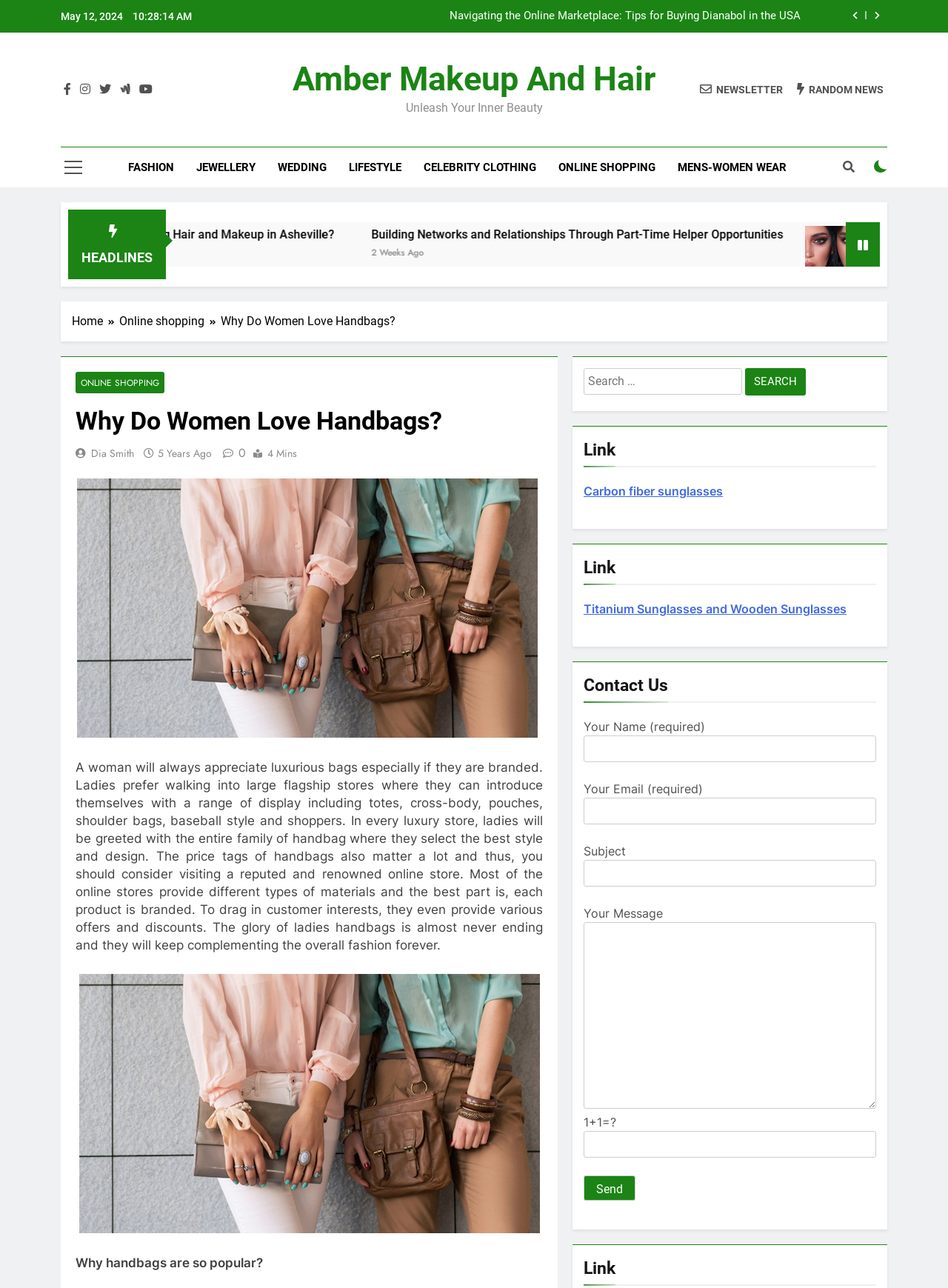Given the webpage screenshot and the description, determine the bounding box coordinates (top-left x, top-left y, bottom-right x, bottom-right y) that define the location of the UI element matching this description: parent_node: 1+1=? name="quiz-9"

[0.616, 0.878, 0.924, 0.899]